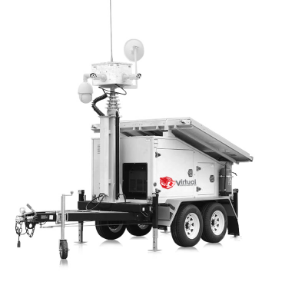Answer the question with a single word or phrase: 
How many wheels does the trailer have?

Two